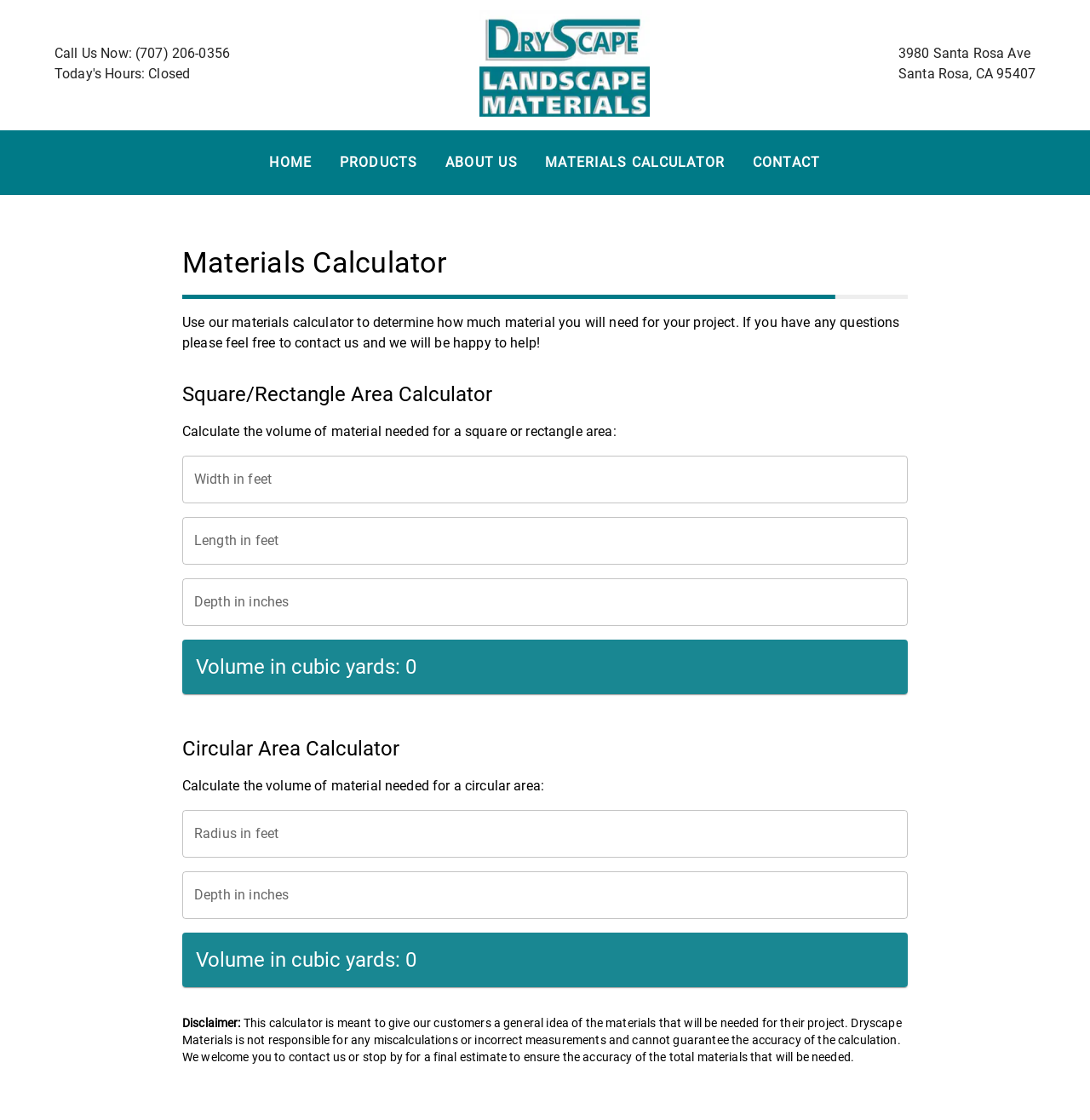Using the provided element description: "parent_node: Depth in inches", identify the bounding box coordinates. The coordinates should be four floats between 0 and 1 in the order [left, top, right, bottom].

[0.167, 0.516, 0.833, 0.559]